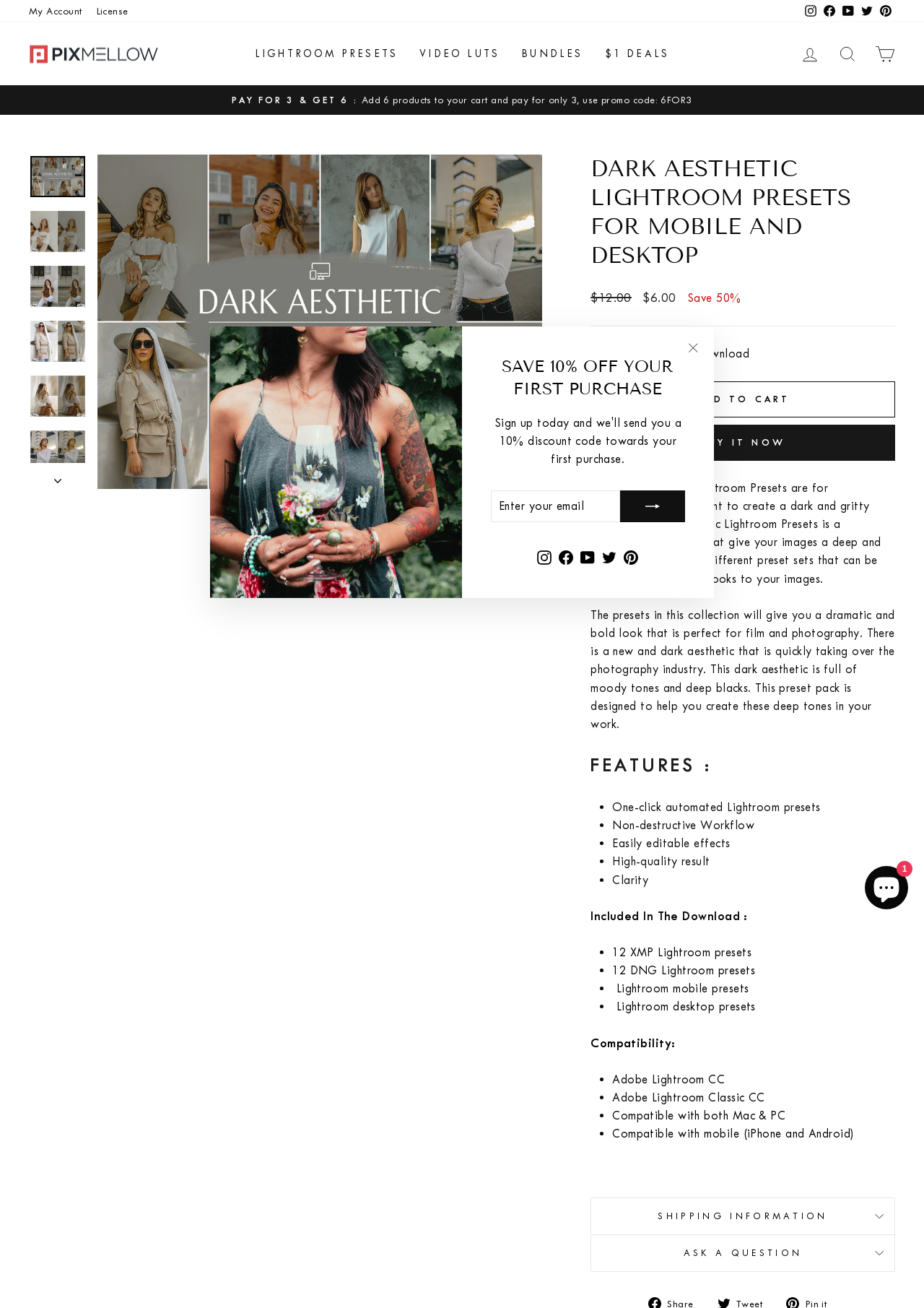Point out the bounding box coordinates of the section to click in order to follow this instruction: "View the 'Dark Aesthetic Lightroom Presets for Mobile and Desktop' product".

[0.105, 0.119, 0.587, 0.374]